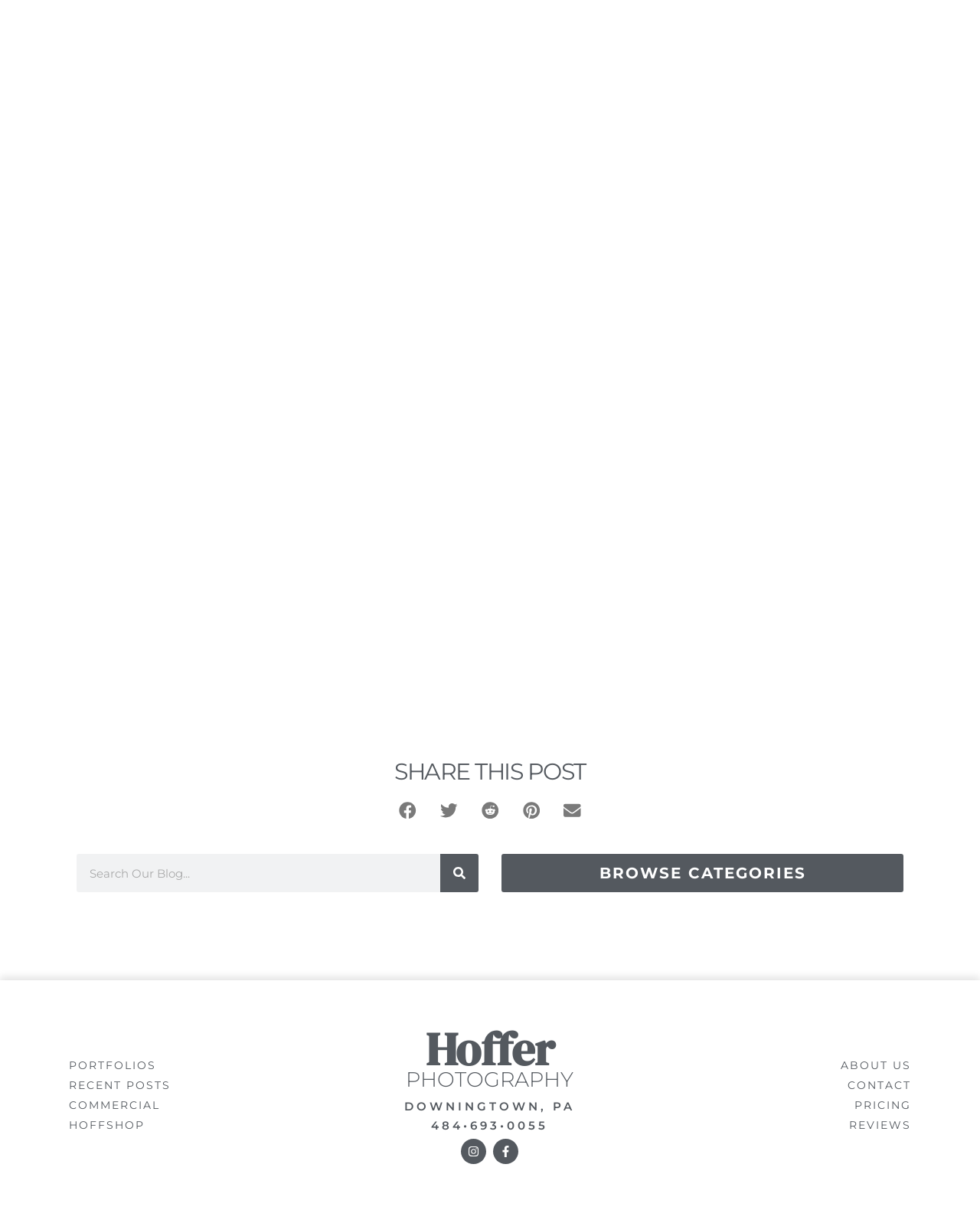Show me the bounding box coordinates of the clickable region to achieve the task as per the instruction: "Browse categories".

[0.512, 0.706, 0.922, 0.737]